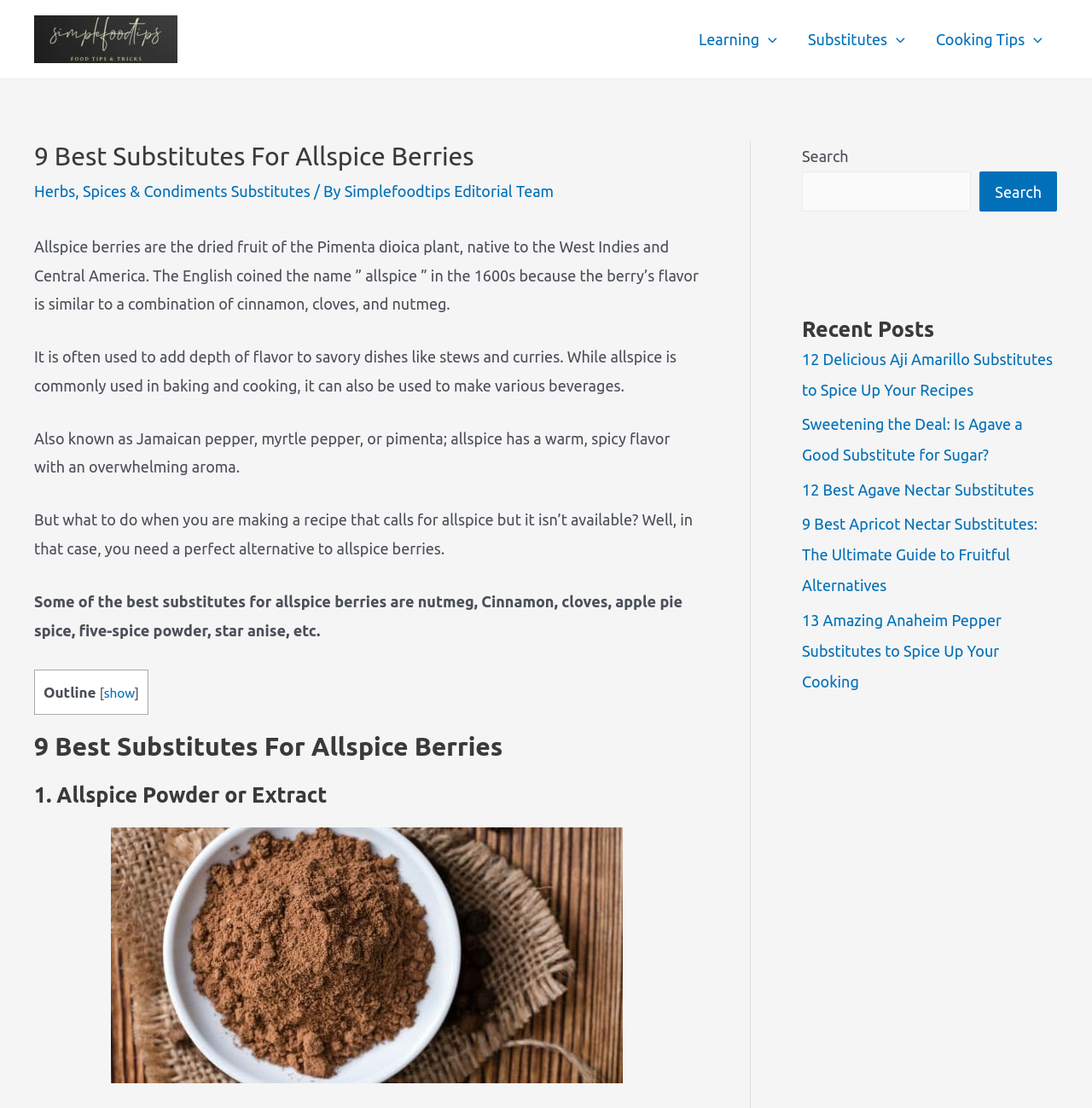Predict the bounding box coordinates of the area that should be clicked to accomplish the following instruction: "Read the '9 Best Substitutes For Allspice Berries' article". The bounding box coordinates should consist of four float numbers between 0 and 1, i.e., [left, top, right, bottom].

[0.031, 0.127, 0.64, 0.155]